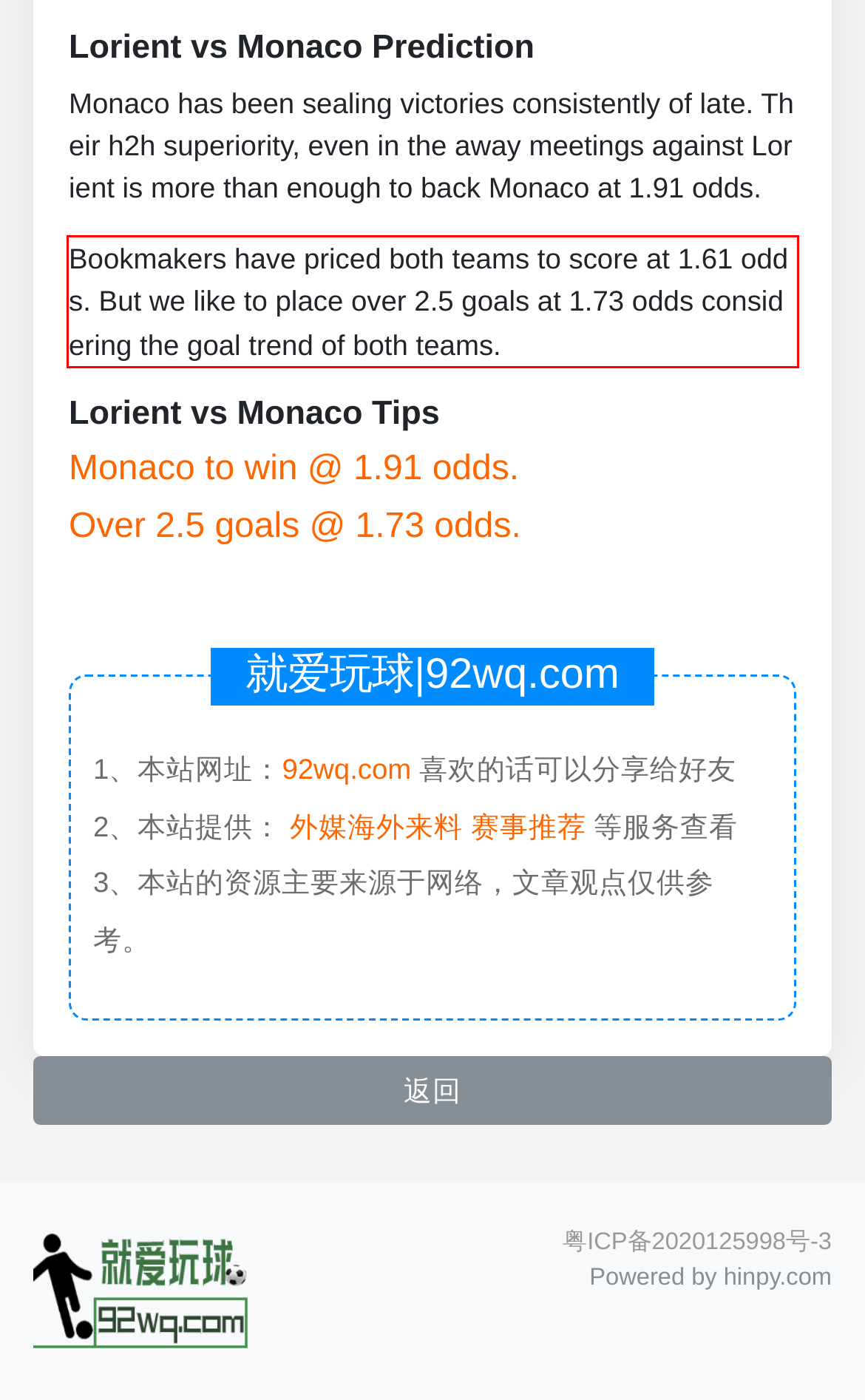With the given screenshot of a webpage, locate the red rectangle bounding box and extract the text content using OCR.

Bookmakers have priced both teams to score at 1.61 odds. But we like to place over 2.5 goals at 1.73 odds considering the goal trend of both teams.